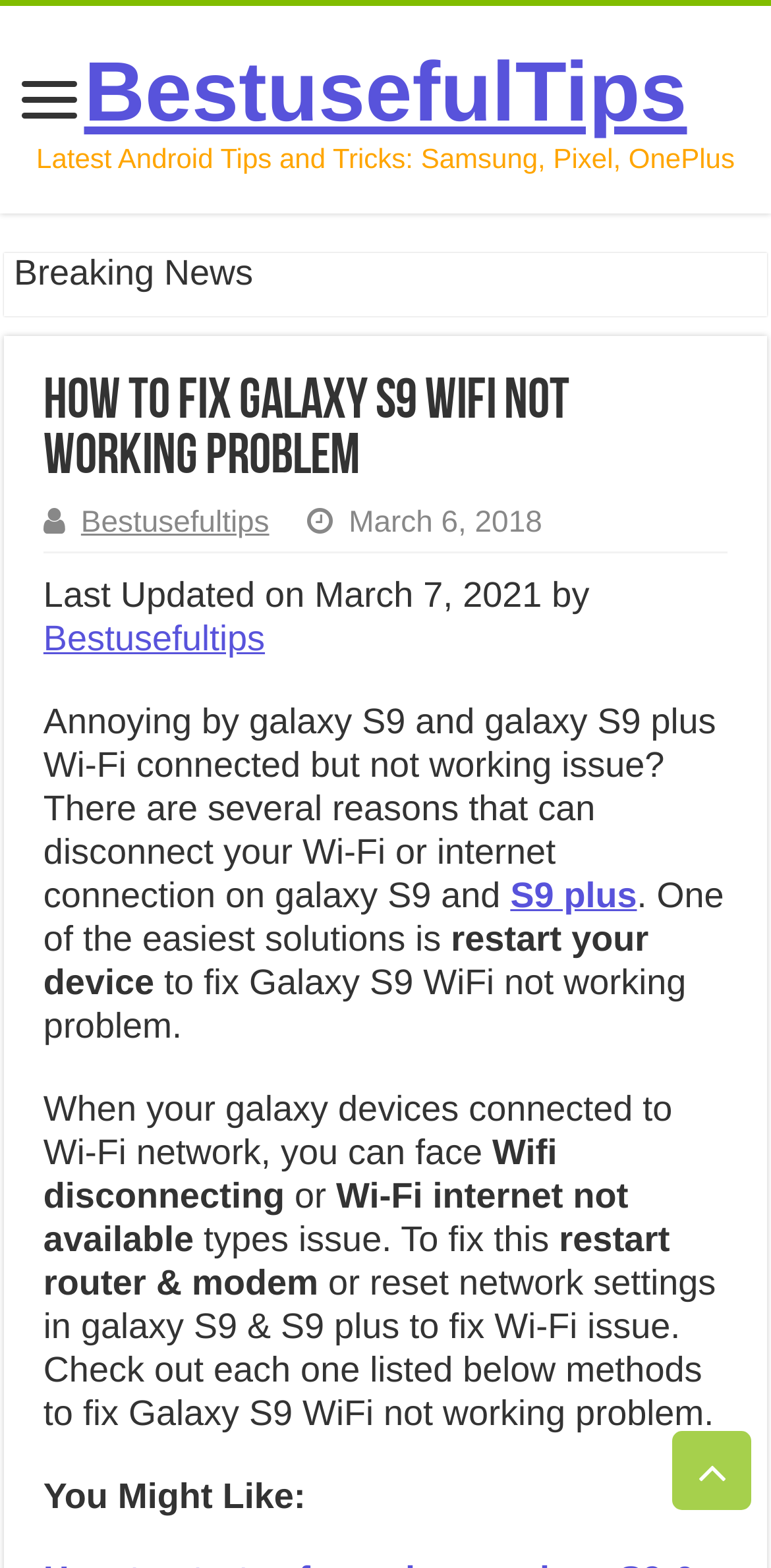Detail the various sections and features present on the webpage.

This webpage is about fixing Wi-Fi connectivity issues on Samsung Galaxy S9 and S9 Plus devices. At the top, there is a heading that reads "BestusefulTips Latest Android Tips and Tricks: Samsung, Pixel, OnePlus" with a link to "BestusefulTips" on the right side. Below this heading, there is a "Breaking News" section.

The main content of the webpage starts with a heading "How to fix Galaxy S9 WiFi not working problem" followed by a link to "Bestusefultips" and the date "March 6, 2018". The article then explains that there are several reasons why Wi-Fi or internet connection may not be working on Galaxy S9 and S9 Plus devices. The solution to this problem is discussed in the following paragraphs.

The article suggests restarting the device as one of the easiest solutions to fix the Wi-Fi issue. It also mentions that Wi-Fi disconnection or internet unavailability can occur when the device is connected to a Wi-Fi network. To fix this, the article recommends restarting the router and modem or resetting network settings in Galaxy S9 and S9 Plus devices.

At the bottom of the webpage, there is a section titled "You Might Like:" and a "Scroll To Top" button on the right side. There are no images on the page.